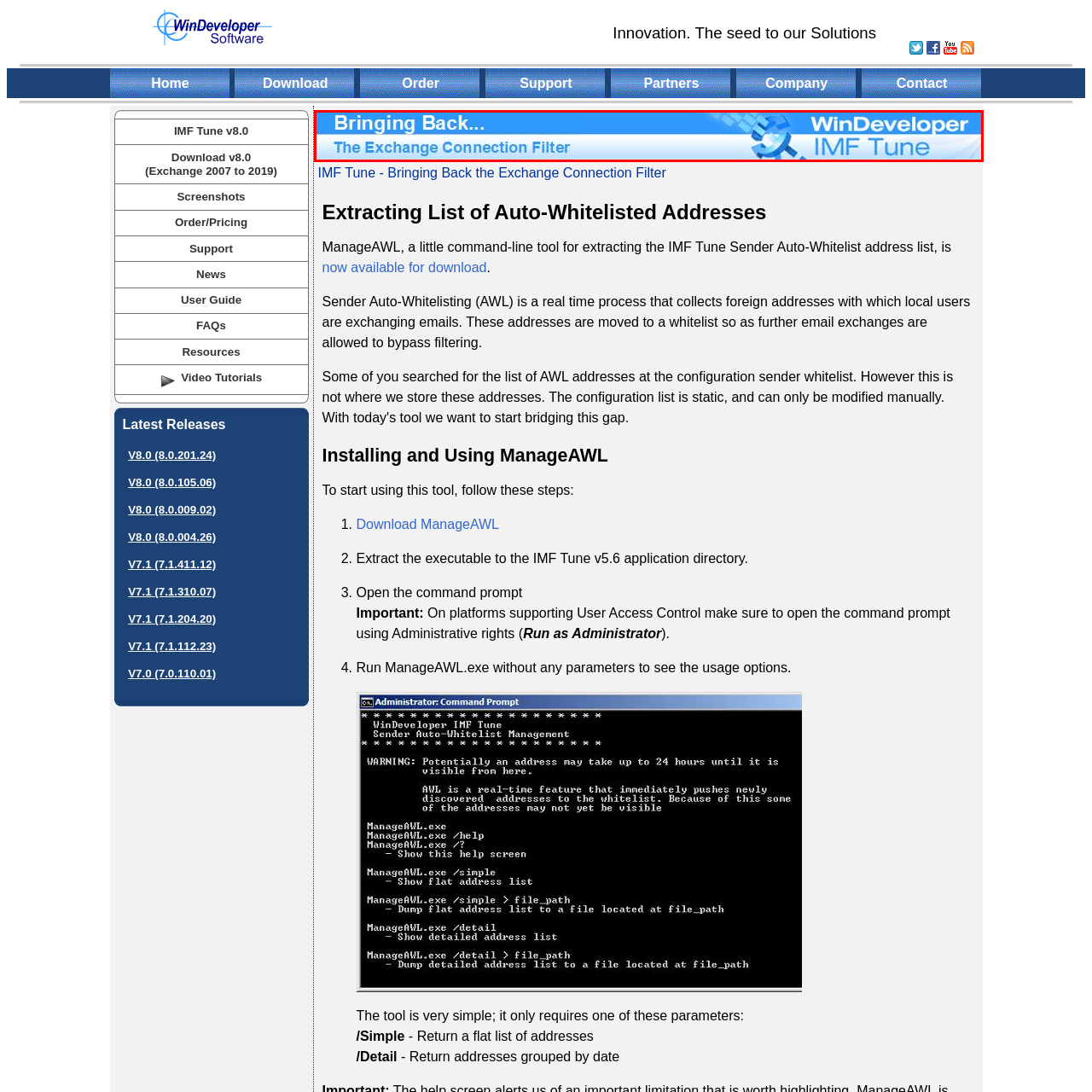What company developed IMF Tune?
Observe the section of the image outlined in red and answer concisely with a single word or phrase.

WinDeveloper